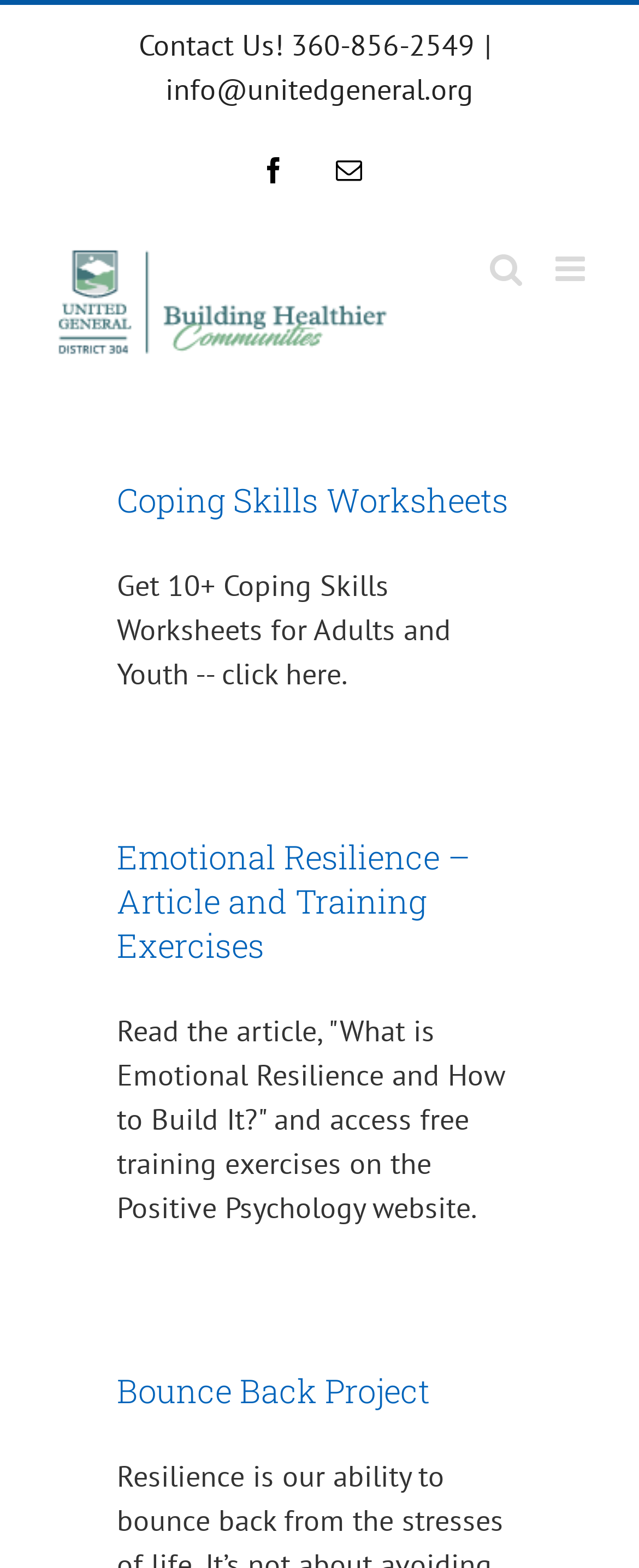Pinpoint the bounding box coordinates of the clickable element to carry out the following instruction: "Visit Facebook page."

[0.408, 0.1, 0.449, 0.117]